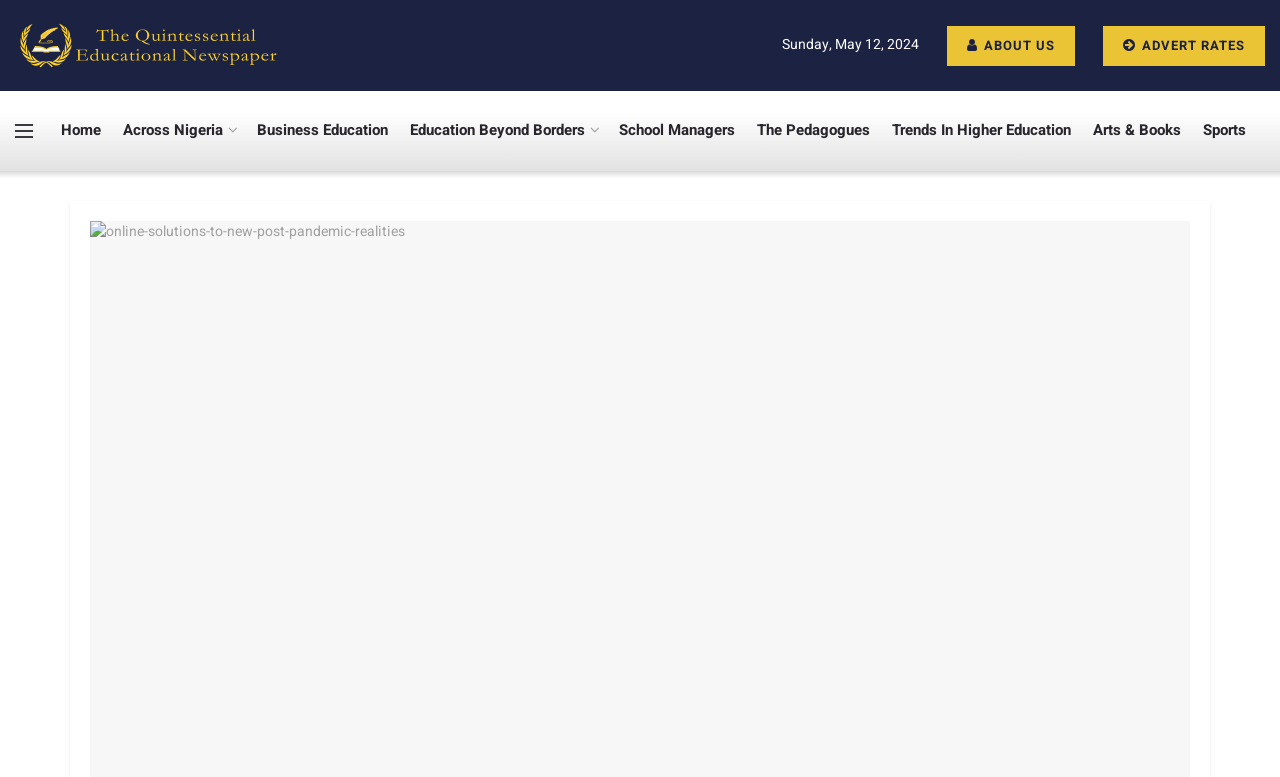Please determine the heading text of this webpage.

Online solutions to new post-pandemic realities